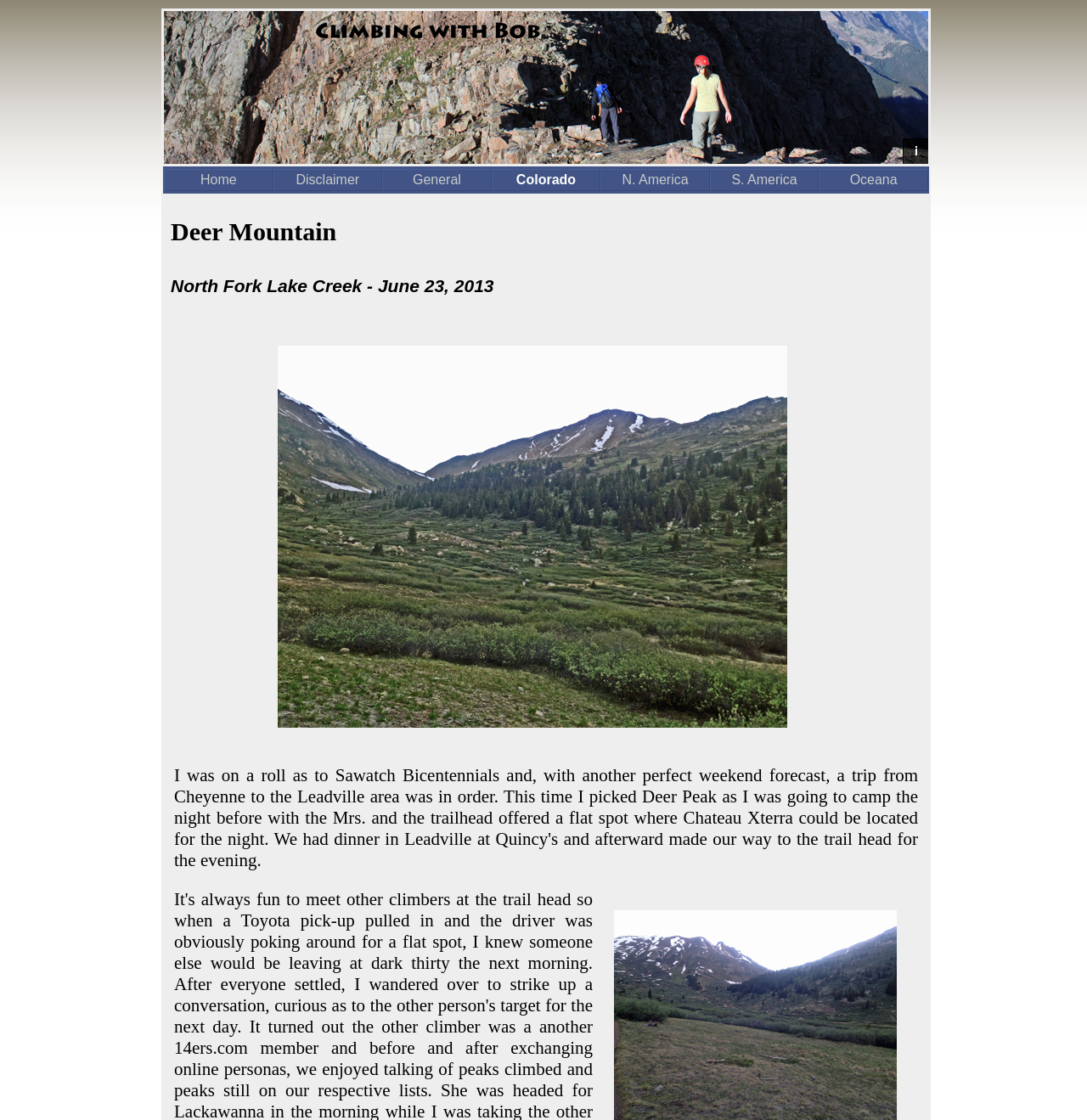What is the main topic of the 'Deer Mountain' section?
Refer to the image and give a detailed answer to the query.

The 'Deer Mountain' section is likely about mountain climbing, as it is a heading on the webpage and is surrounded by other climbing-related content, such as links to different peaks and climbing routes.